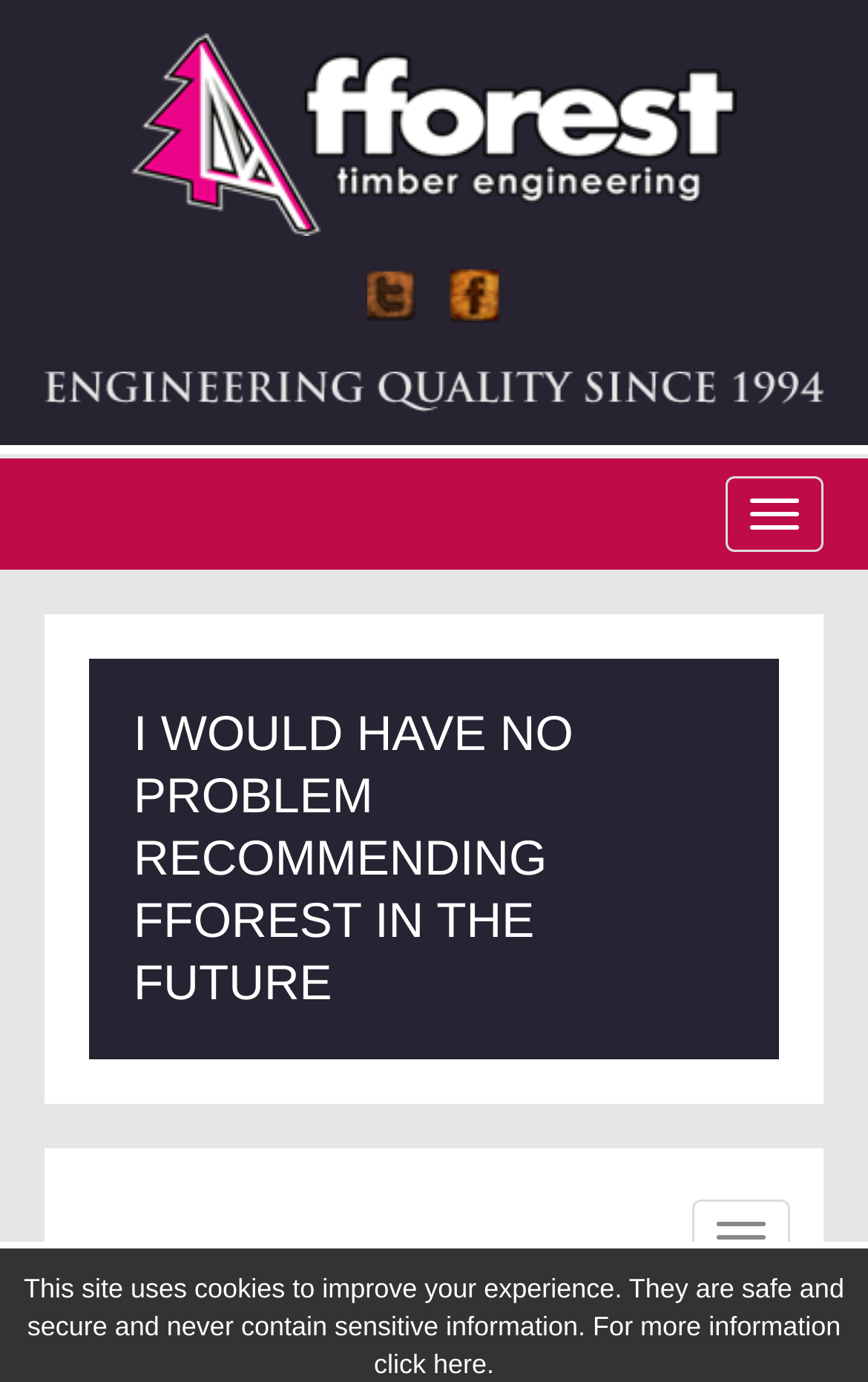Using the elements shown in the image, answer the question comprehensively: What is the year mentioned on the webpage?

I found the year 1994 by looking at the image element with the text 'Engineering Quality Since 1994', which suggests that the company has been providing engineering quality since that year.